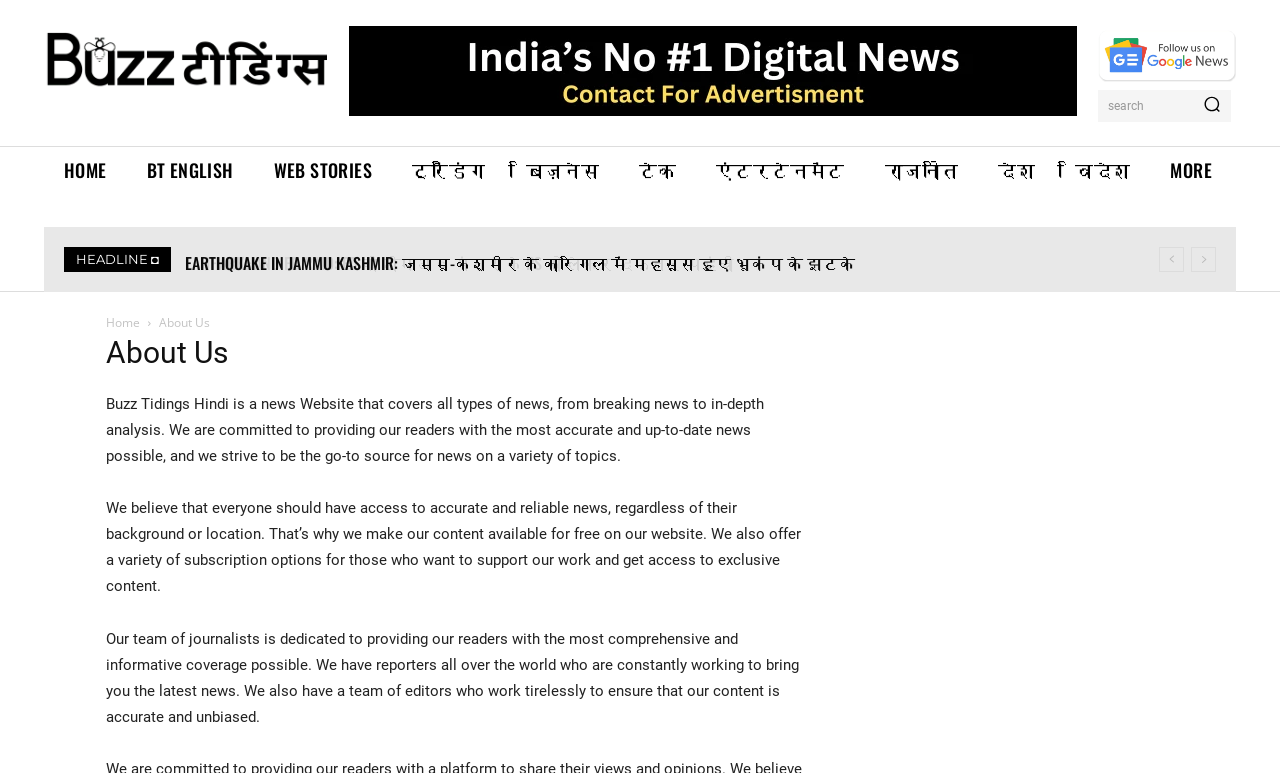Identify the bounding box coordinates of the area that should be clicked in order to complete the given instruction: "View more news". The bounding box coordinates should be four float numbers between 0 and 1, i.e., [left, top, right, bottom].

[0.905, 0.319, 0.925, 0.352]